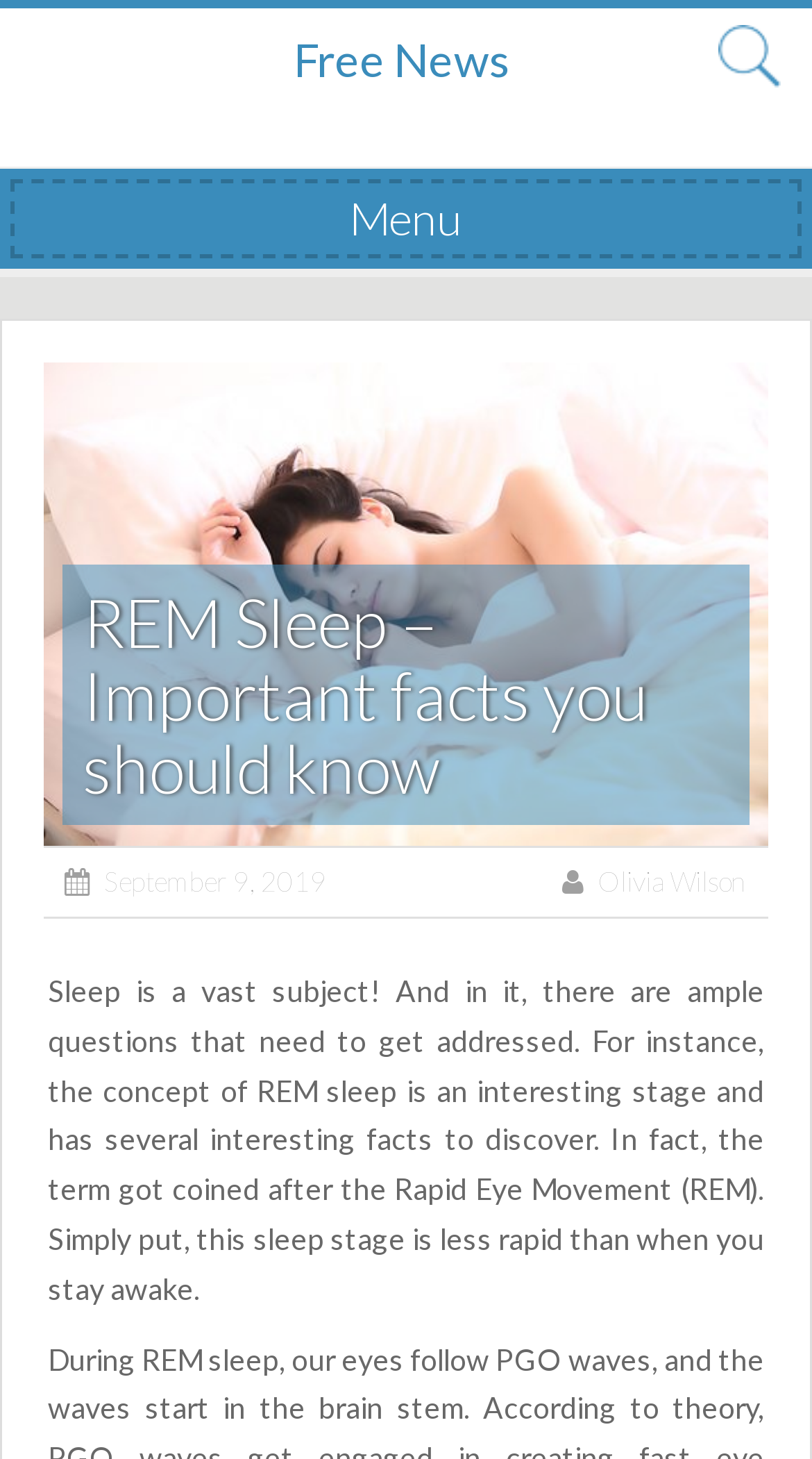Find and provide the bounding box coordinates for the UI element described with: "Skip to content".

[0.056, 0.175, 0.387, 0.234]